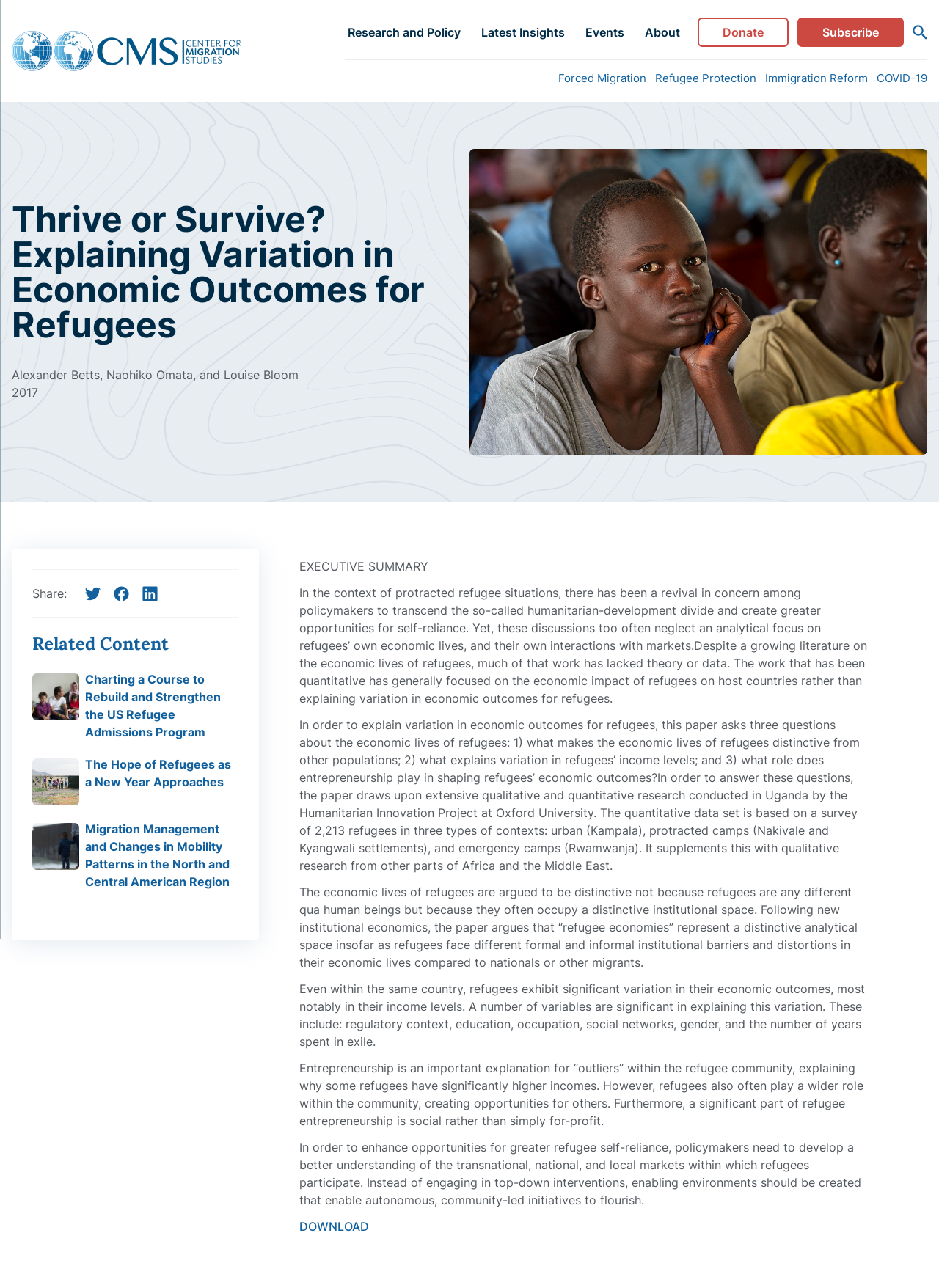Please identify the bounding box coordinates of the clickable element to fulfill the following instruction: "Download the report". The coordinates should be four float numbers between 0 and 1, i.e., [left, top, right, bottom].

[0.319, 0.946, 0.393, 0.958]